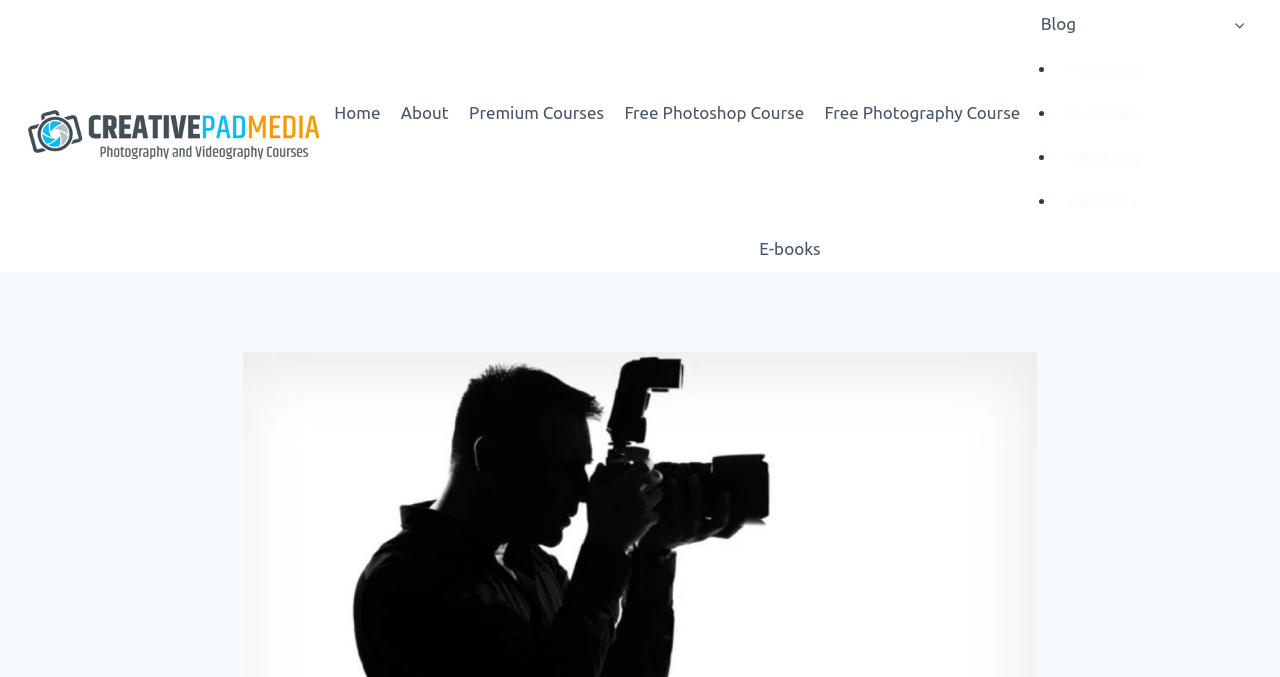What is the second link in the main navigation?
Can you give a detailed and elaborate answer to the question?

The main navigation links can be found at the top of the webpage, and the second link is 'About', which is located next to the 'Home' link.